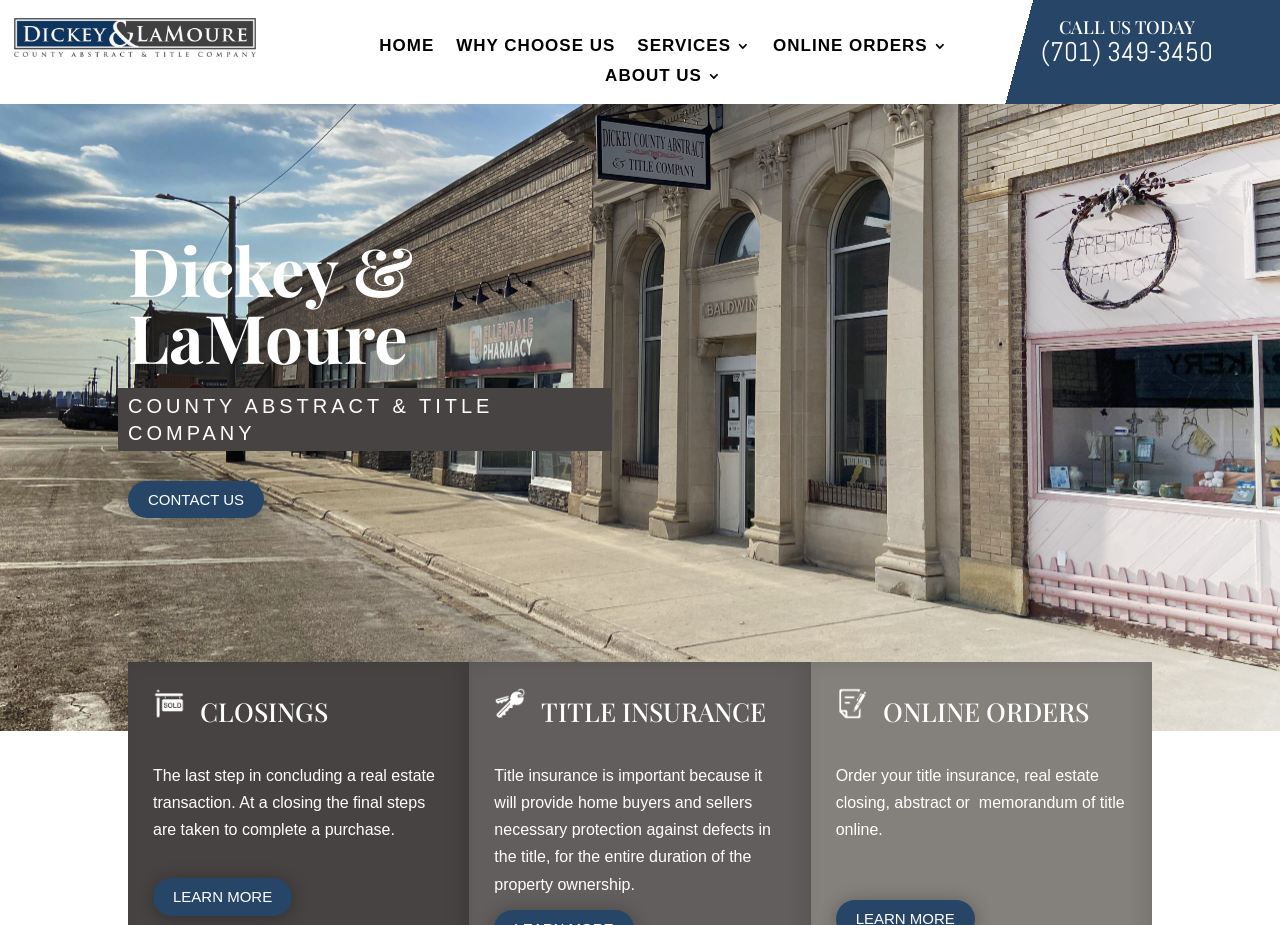What is the company name?
Can you give a detailed and elaborate answer to the question?

I found the answer by looking at the Root Element with the text 'Dickey & LaMoure County Abstract & Title Company' which is the main title of the webpage.